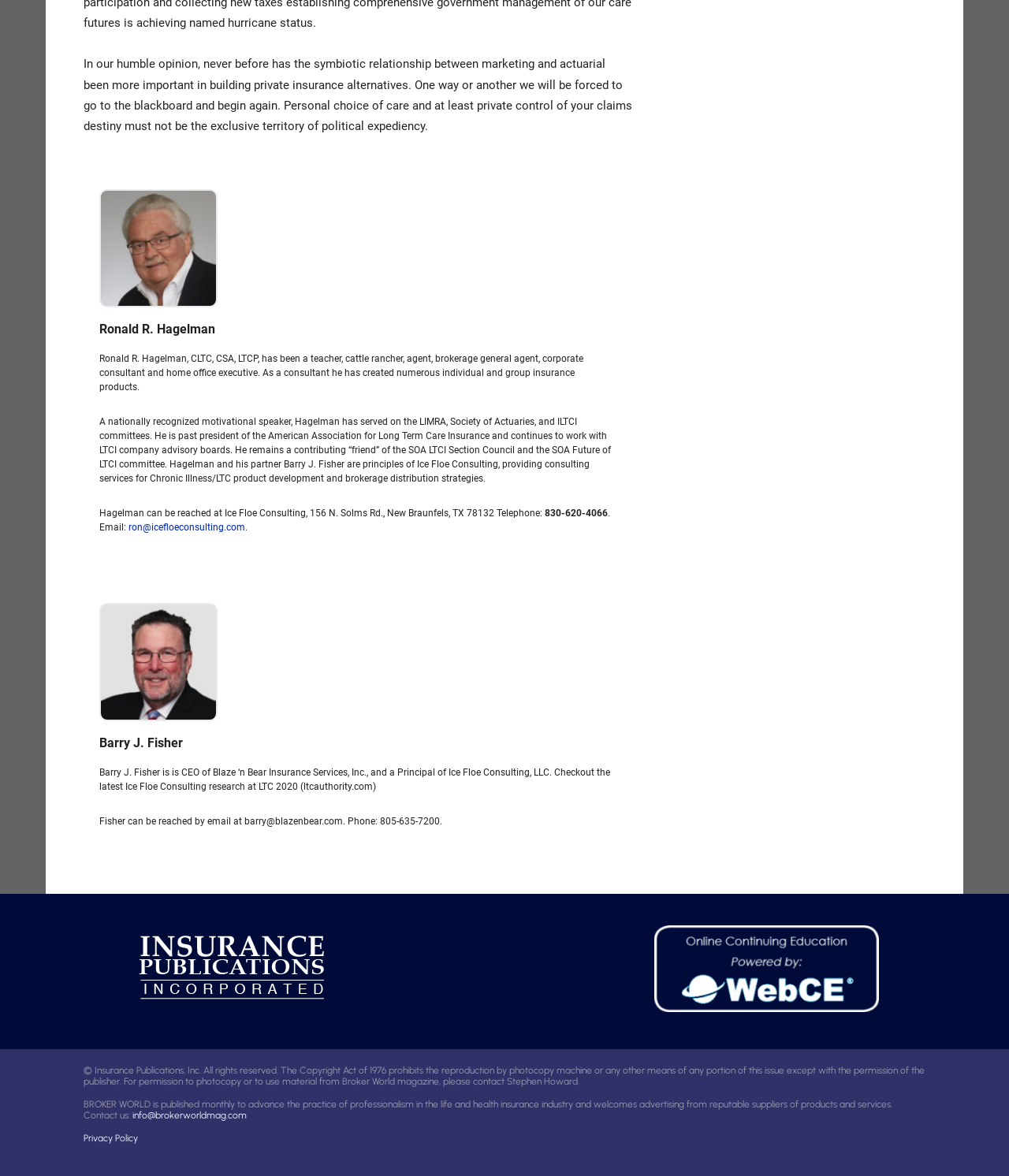Please find the bounding box coordinates of the element that you should click to achieve the following instruction: "Contact Barry Fisher via email". The coordinates should be presented as four float numbers between 0 and 1: [left, top, right, bottom].

[0.127, 0.444, 0.243, 0.453]